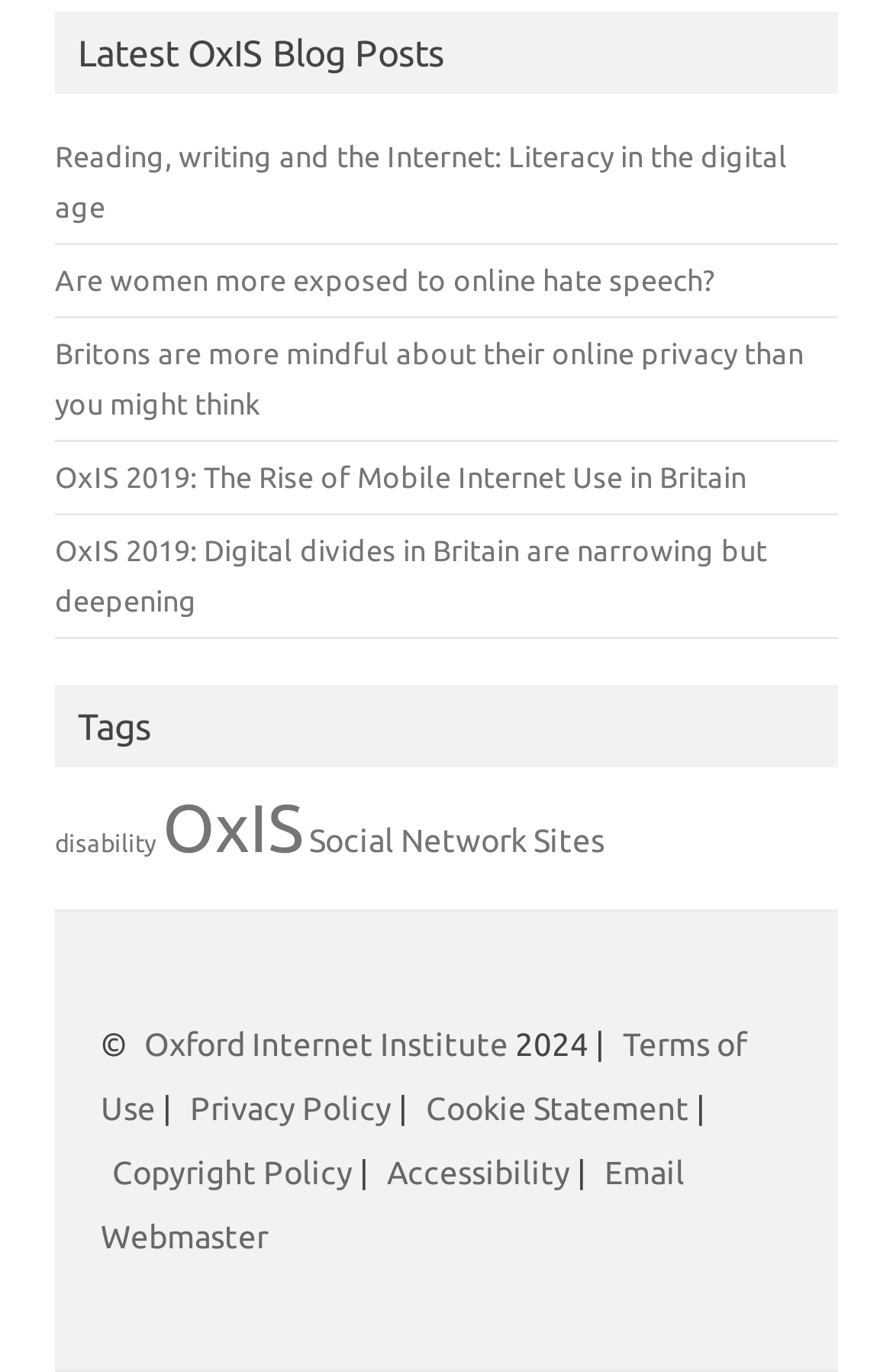Please find the bounding box coordinates of the element that you should click to achieve the following instruction: "Explore the OxIS 2019 report on mobile internet use in Britain". The coordinates should be presented as four float numbers between 0 and 1: [left, top, right, bottom].

[0.062, 0.336, 0.836, 0.359]